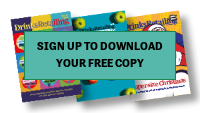Generate a detailed explanation of the scene depicted in the image.

The image features a promotional banner inviting users to "SIGN UP TO DOWNLOAD YOUR FREE COPY" of a publication related to the drinks industry. The background displays colorful magazine covers or flyers, enhancing the visual appeal and suggesting a variety of content. The call to action is prominently highlighted in bold text, emphasizing the opportunity for readers to access valuable information by subscribing. This invitation is likely aimed at attracting interest from individuals looking for insights into the latest trends and offerings in the drinks market.